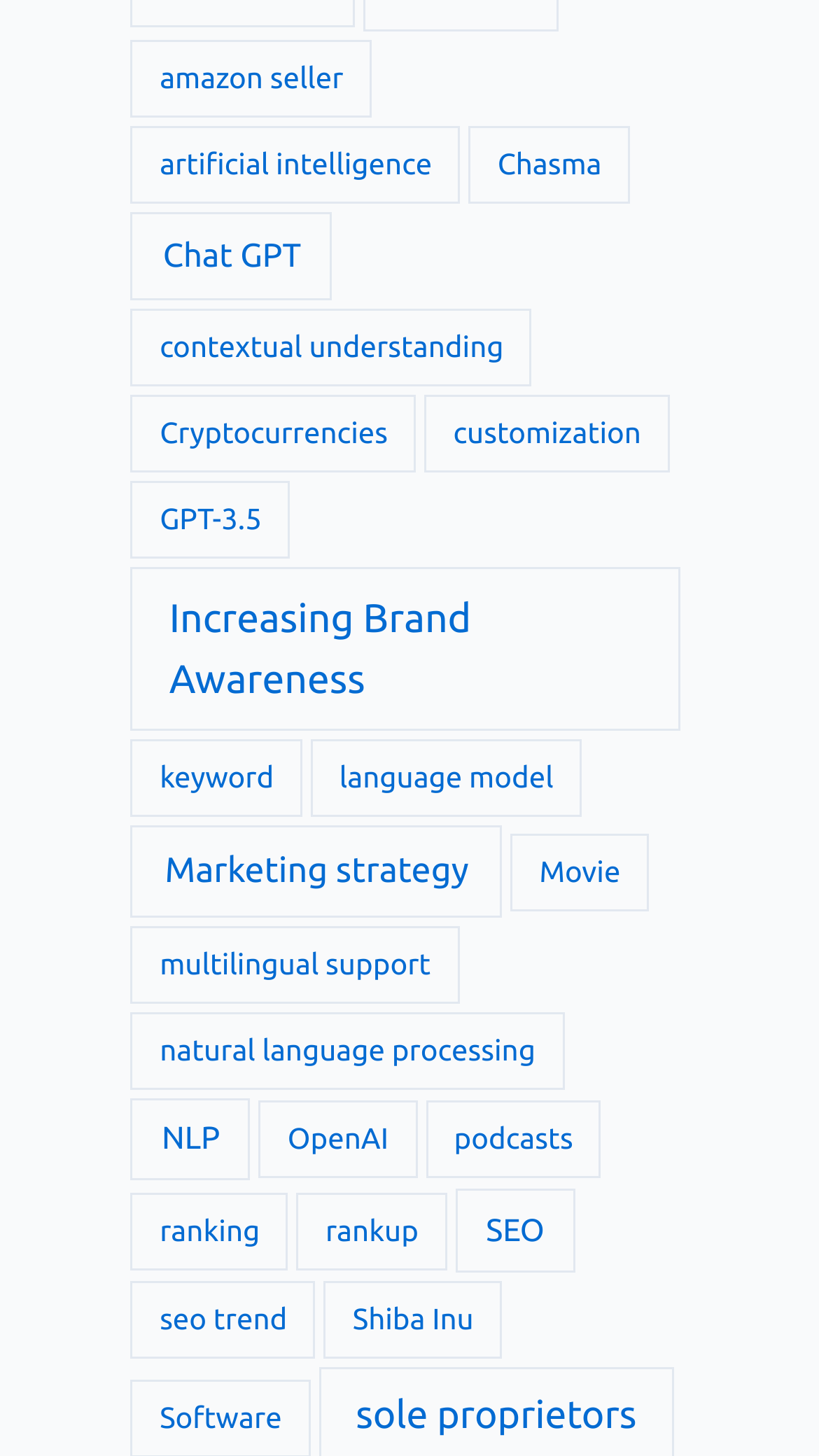Can you find the bounding box coordinates of the area I should click to execute the following instruction: "Read about 'Natural Language Processing'"?

[0.16, 0.694, 0.689, 0.748]